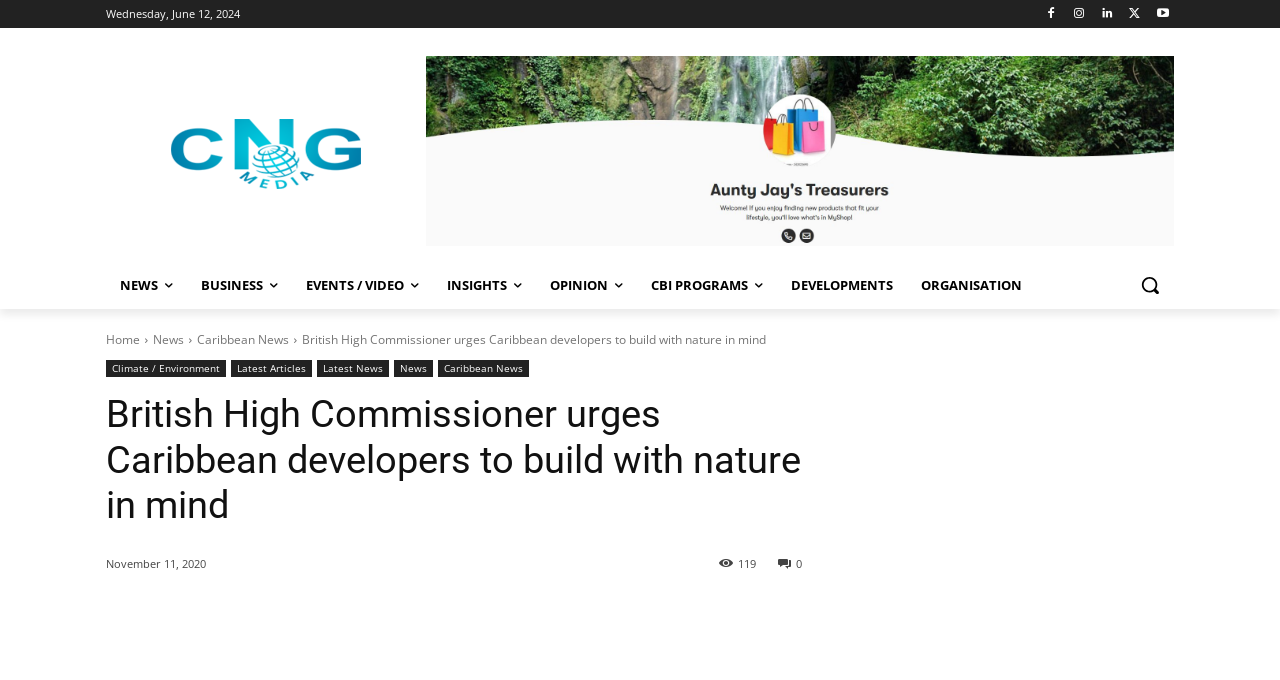Determine the bounding box coordinates for the UI element with the following description: "Latest News". The coordinates should be four float numbers between 0 and 1, represented as [left, top, right, bottom].

[0.248, 0.529, 0.304, 0.554]